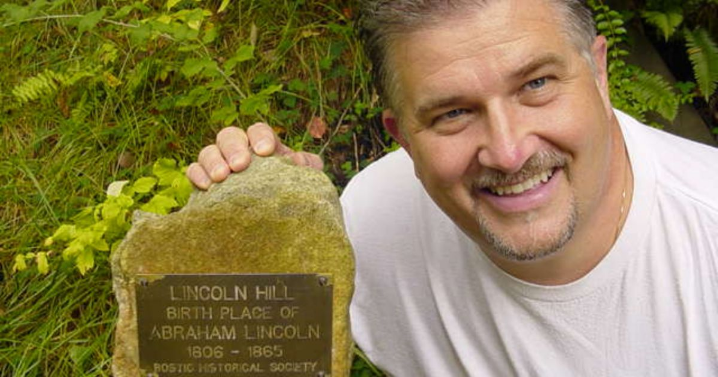What is the atmosphere surrounding the historical marker?
Use the information from the screenshot to give a comprehensive response to the question.

The caption describes the surrounding area as having 'lush greenery and natural foliage', which creates a serene atmosphere, emphasizing the historical significance of the location.